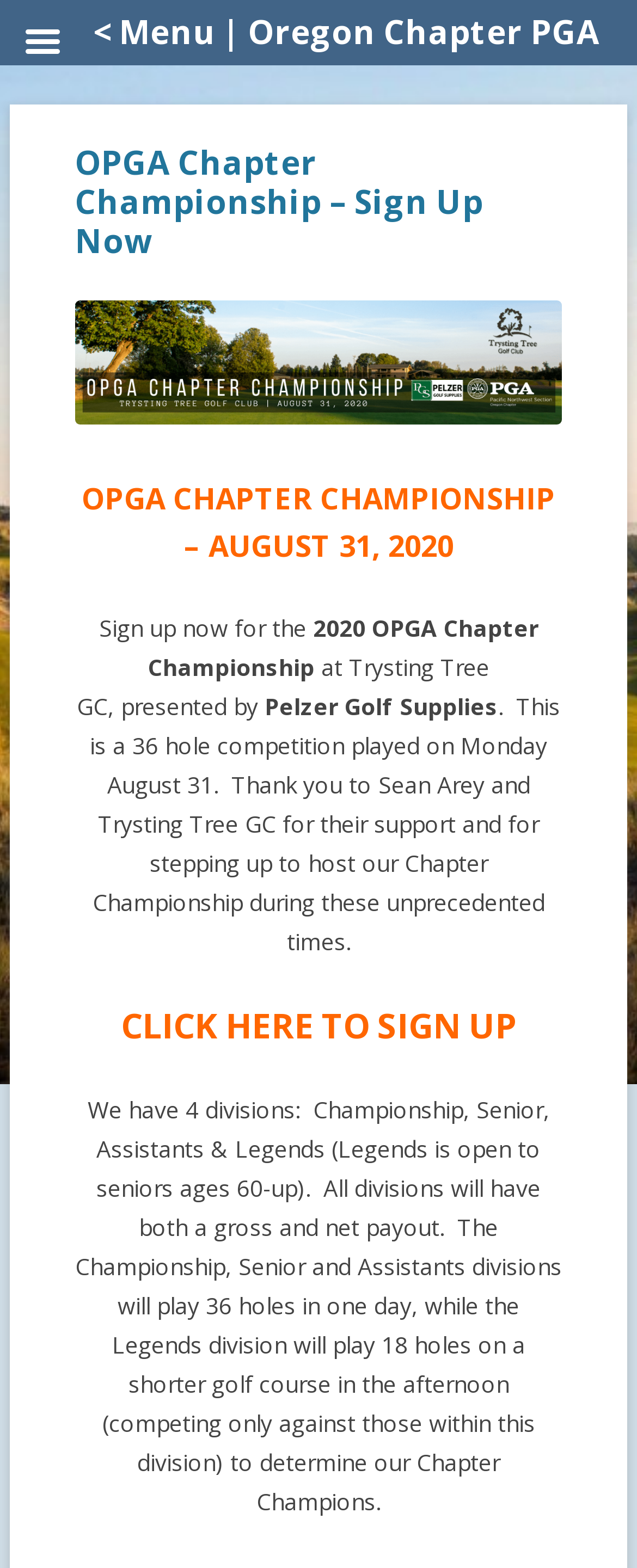What is the name of the company presenting the OPGA Chapter Championship?
Using the image as a reference, answer with just one word or a short phrase.

Pelzer Golf Supplies